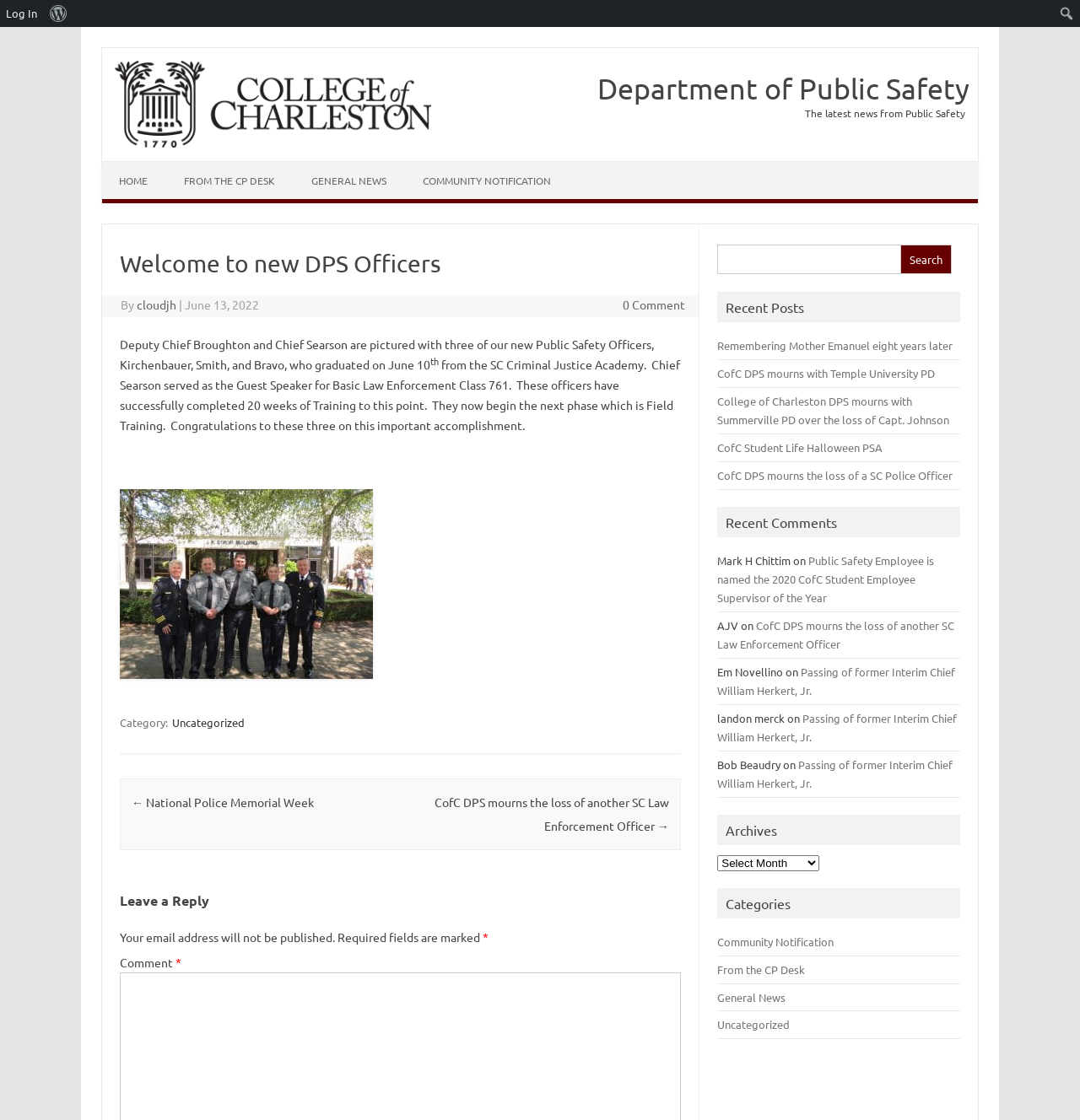Determine the bounding box for the described HTML element: "Home". Ensure the coordinates are four float numbers between 0 and 1 in the format [left, top, right, bottom].

[0.095, 0.145, 0.152, 0.178]